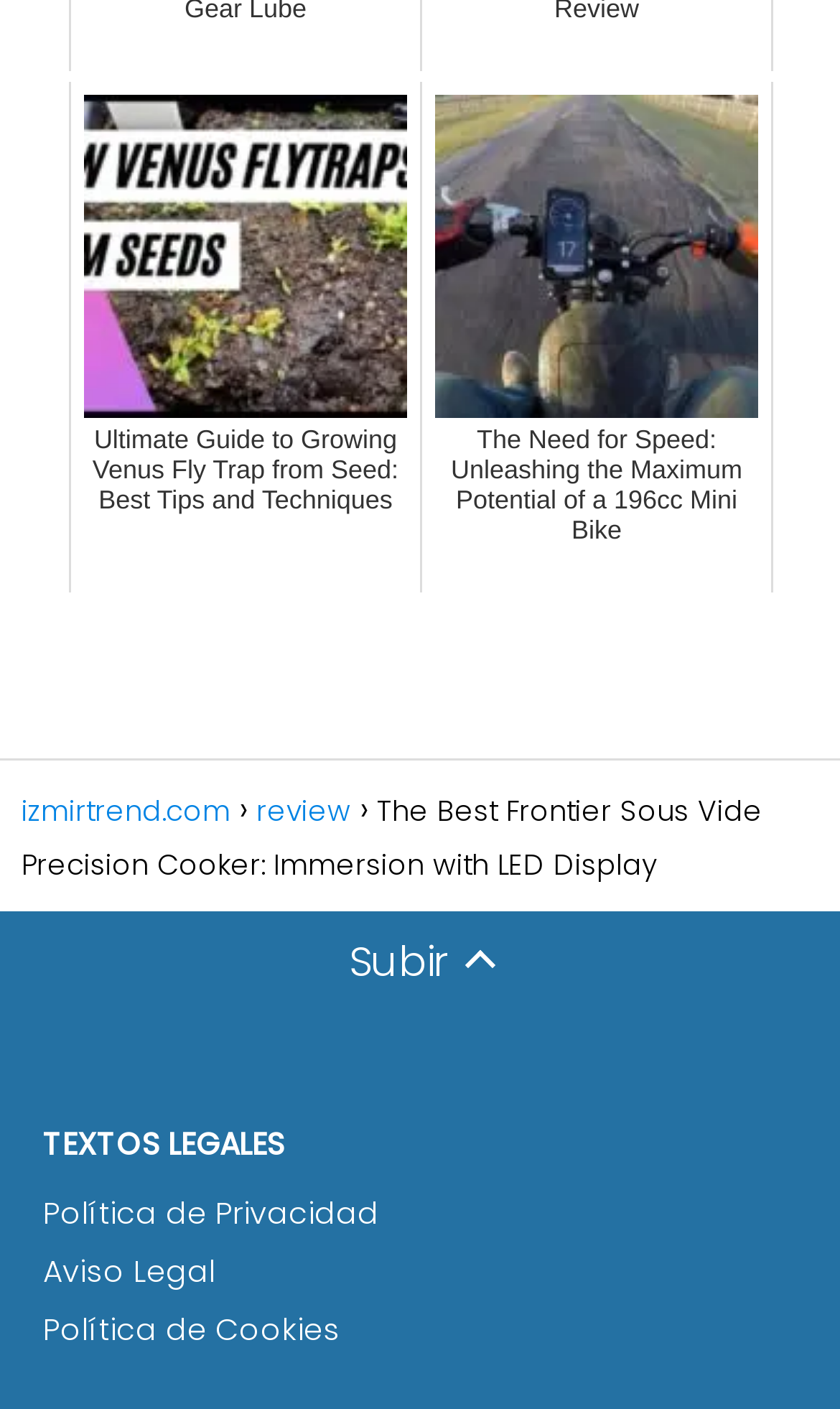Please answer the following question using a single word or phrase: 
How many legal links are at the bottom of the page?

3